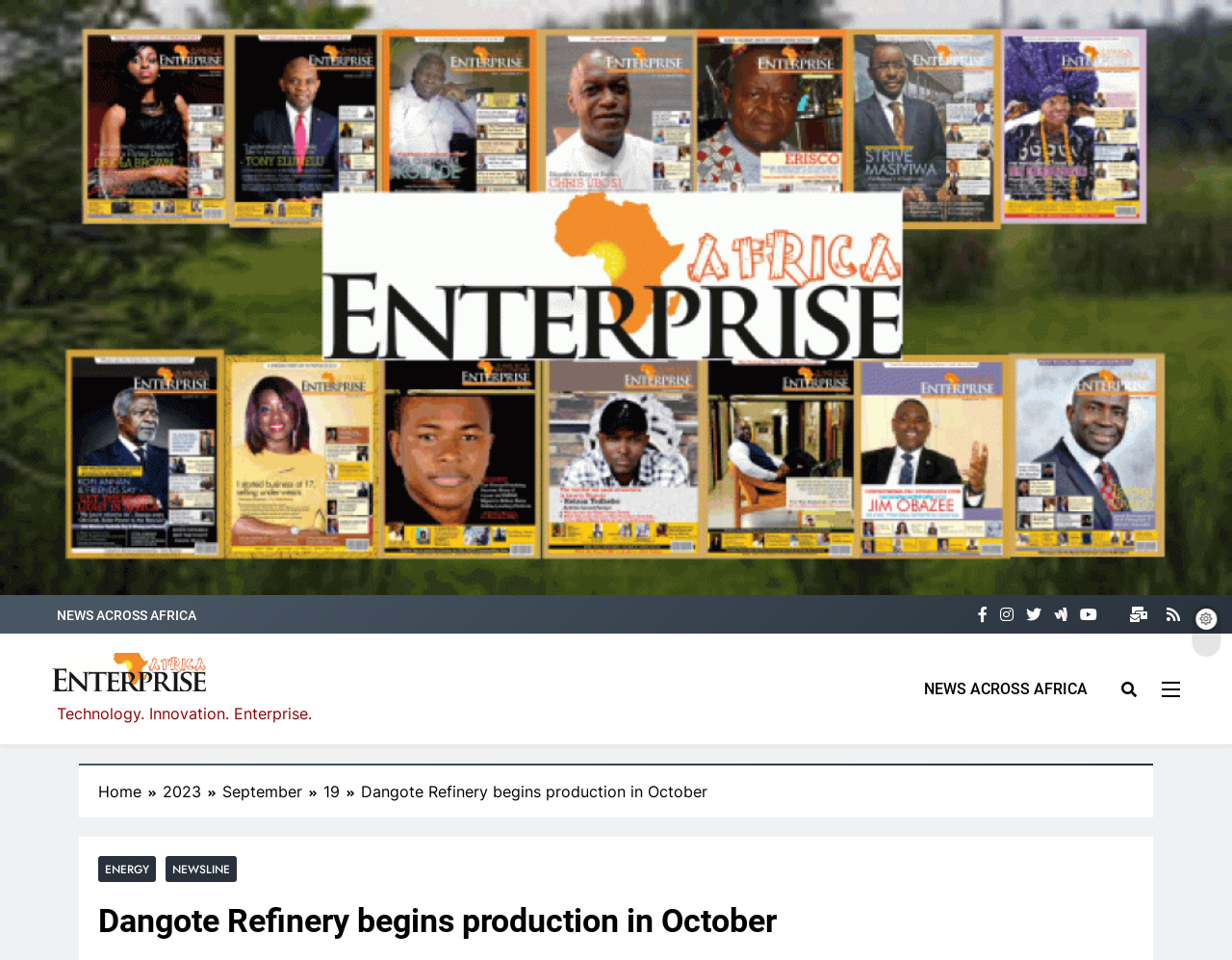Illustrate the webpage's structure and main components comprehensively.

The webpage is about Dangote Refinery, with a focus on its production plans. At the top left, there is a link to "NEWS ACROSS AFRICA" and a series of social media links, including Facebook, Twitter, and LinkedIn, aligned horizontally. To the right of these links, there is a "Newsletter" section with a link to subscribe, and a "Random News" section with a link to explore.

Below these sections, there is a logo for "Africa Enterprise" with a tagline "Technology. Innovation. Enterprise." Next to the logo, there is a link to the "Africa Enterprise" website. 

The main content of the webpage is divided into two sections. On the left, there is a navigation menu with breadcrumbs, showing the path "Home > 2023 > September > 19". On the right, there is a heading that reads "Dangote Refinery begins production in October", with a subheading that summarizes the article's content, mentioning that the refinery will start with diesel and jet fuel production, and plans to export to the US and Europe.

At the bottom of the page, there are two links to related topics, "ENERGY" and "NEWSLINE". Overall, the webpage has a simple and organized layout, with clear headings and concise text.